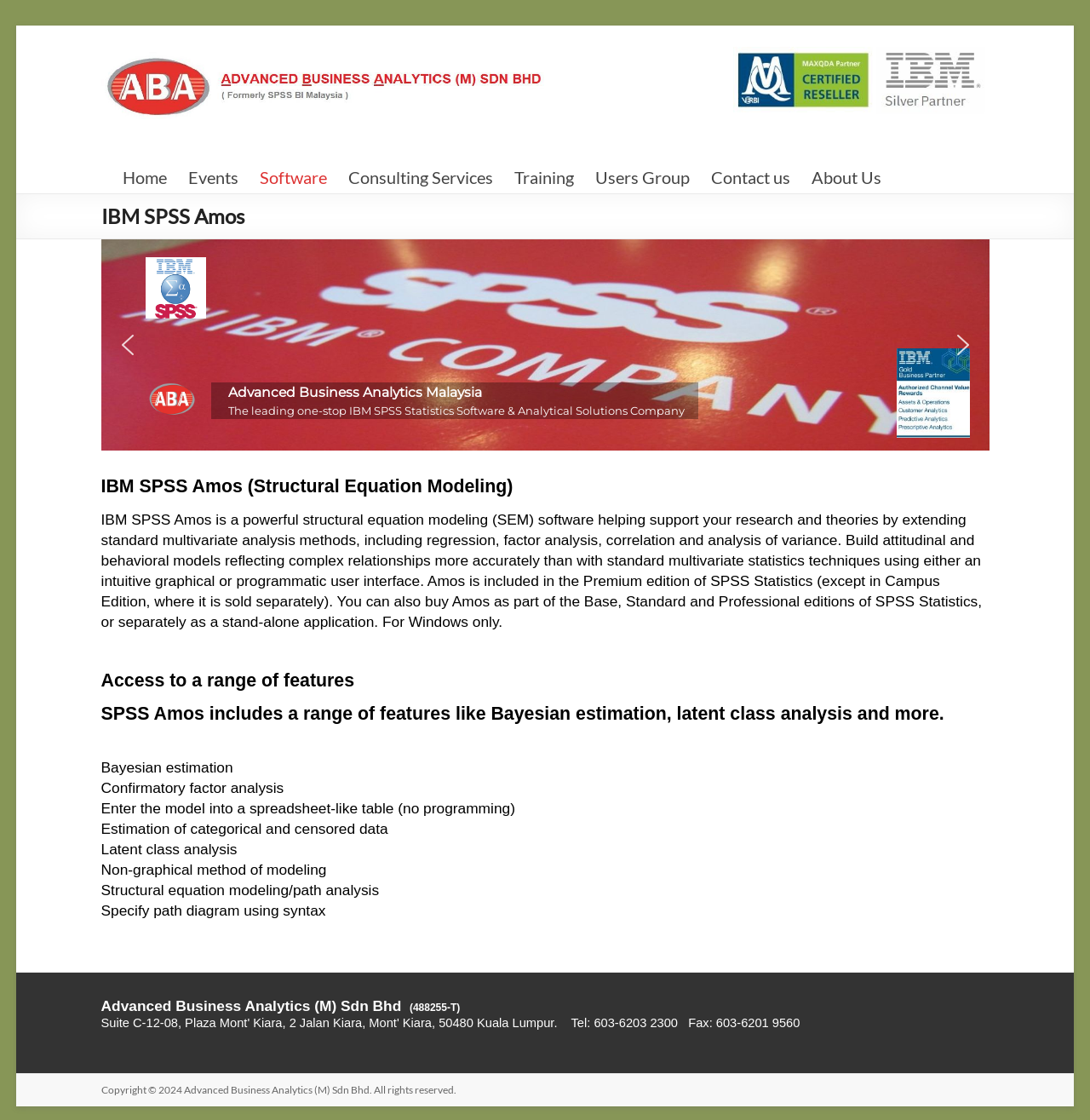Bounding box coordinates are specified in the format (top-left x, top-left y, bottom-right x, bottom-right y). All values are floating point numbers bounded between 0 and 1. Please provide the bounding box coordinate of the region this sentence describes: Home

[0.112, 0.144, 0.153, 0.173]